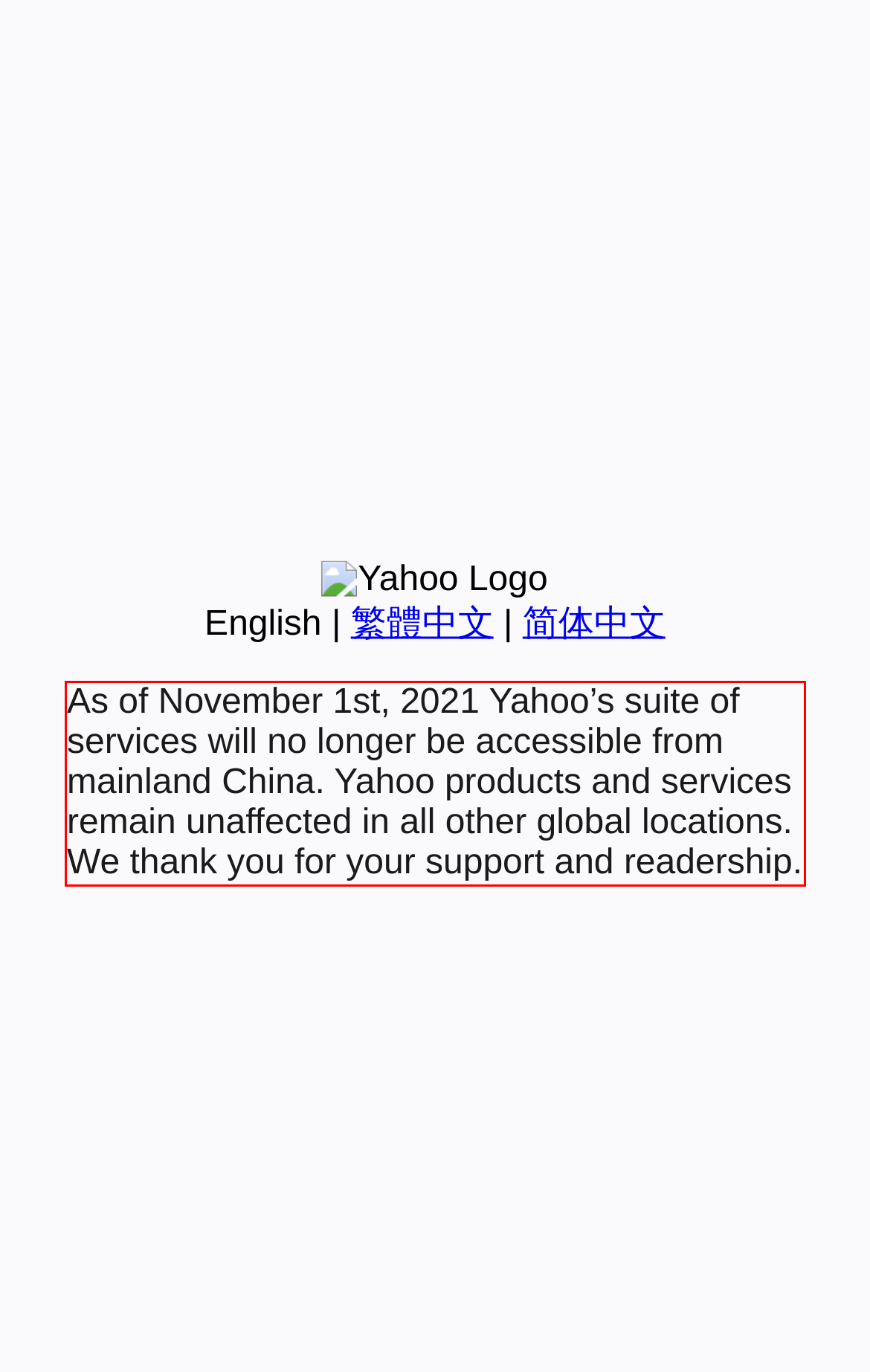The screenshot provided shows a webpage with a red bounding box. Apply OCR to the text within this red bounding box and provide the extracted content.

As of November 1st, 2021 Yahoo’s suite of services will no longer be accessible from mainland China. Yahoo products and services remain unaffected in all other global locations. We thank you for your support and readership.